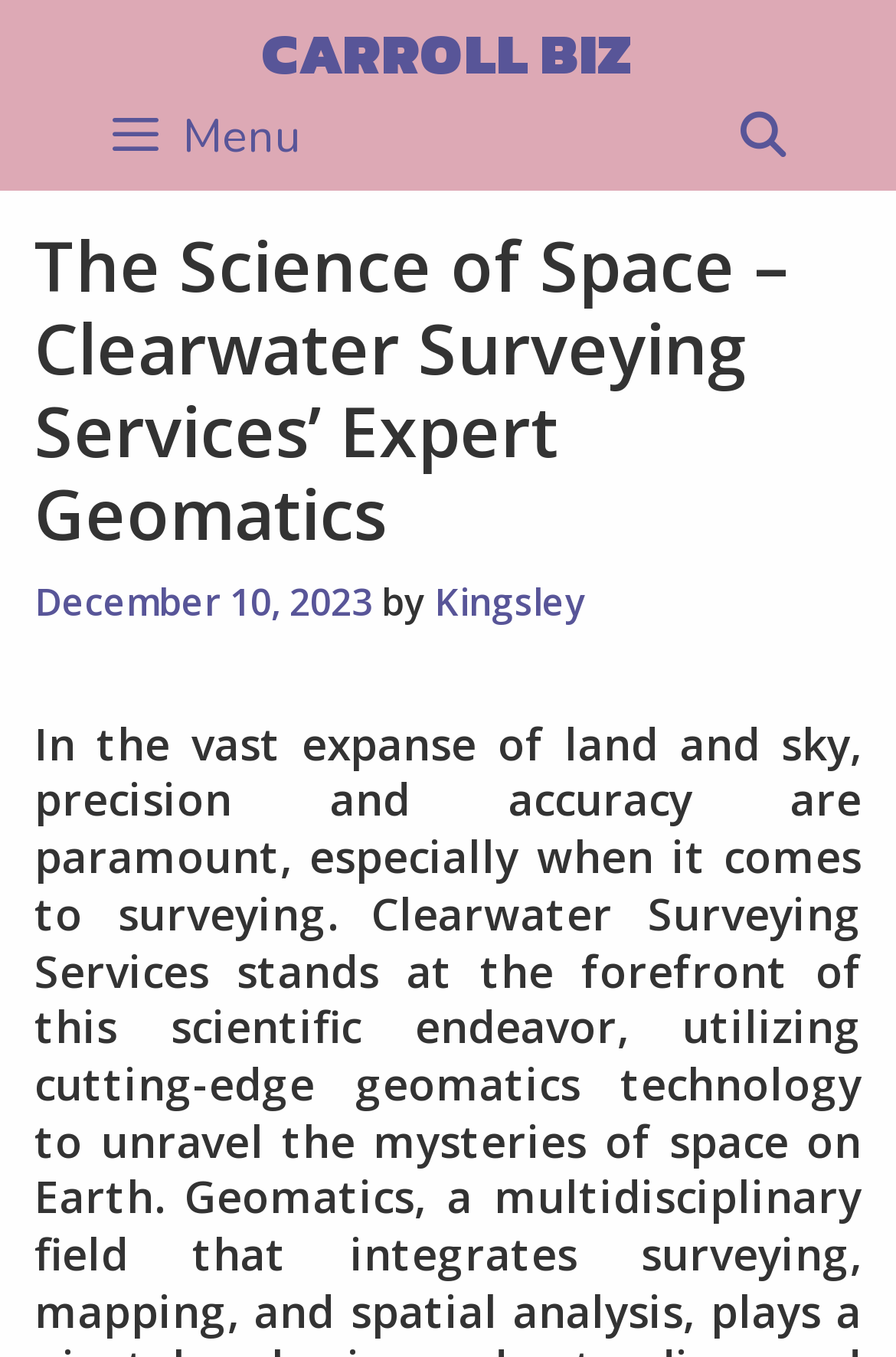Please provide a comprehensive answer to the question based on the screenshot: Who is the author of the content?

I found the answer by looking at the text 'by Kingsley' in the header section of the webpage. This suggests that Kingsley is the author or creator of the content being presented.